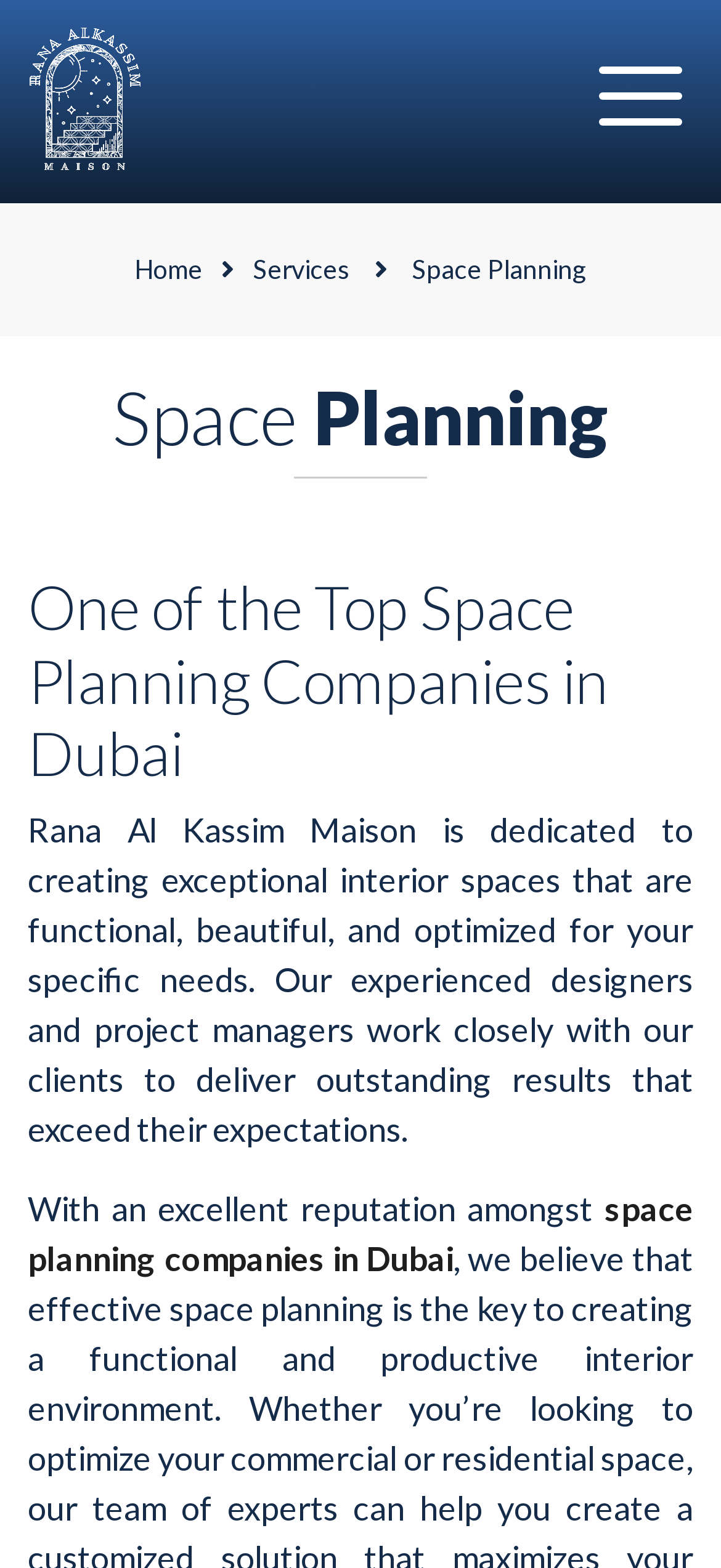What is the company's reputation?
Examine the image and provide an in-depth answer to the question.

The company has an excellent reputation amongst its clients, as stated in the text 'With an excellent reputation amongst...'.